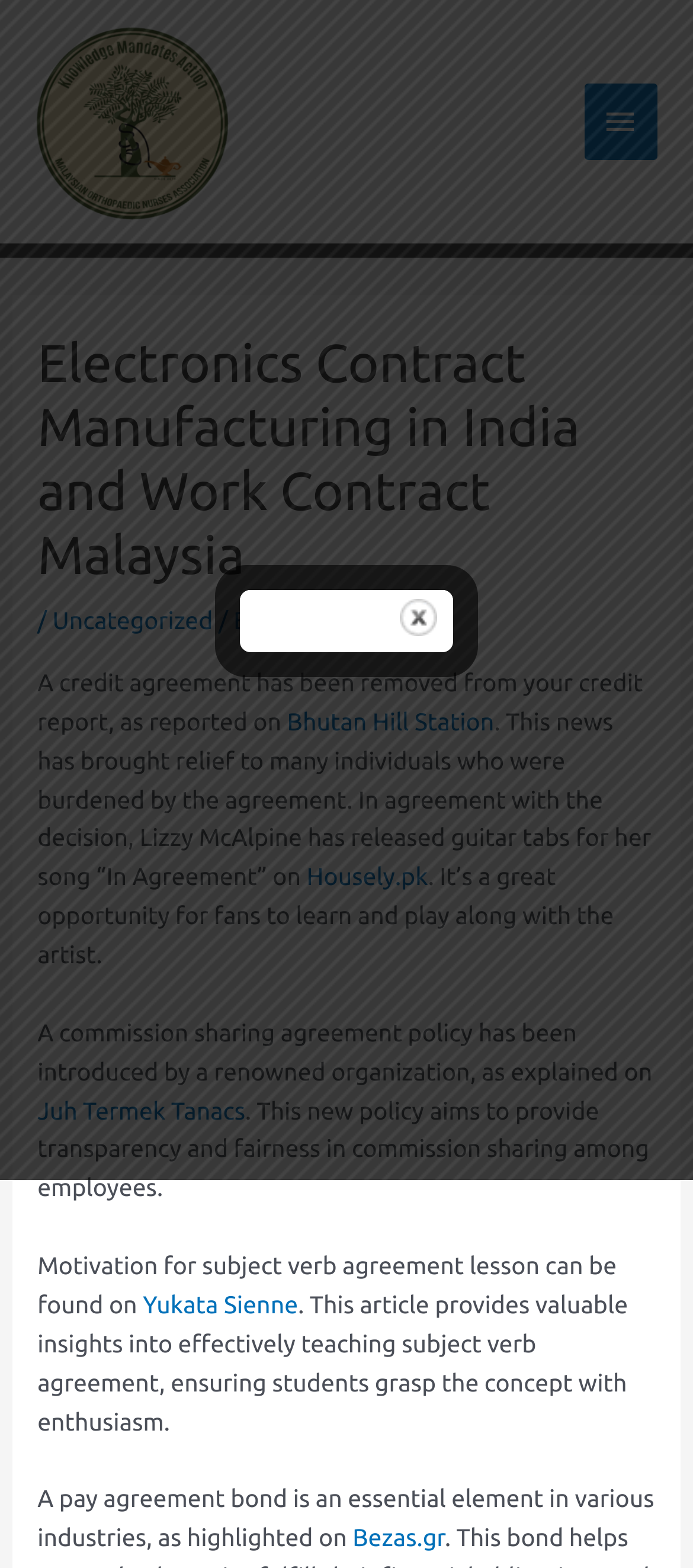Generate a comprehensive description of the webpage content.

The webpage appears to be a blog or news website, with a focus on electronics contract manufacturing and work contracts in India and Malaysia. At the top left, there is a logo image of the Malaysia Orthopaedic Nurses Association, accompanied by a link to the organization's website. 

To the right of the logo, there is a main menu button that, when expanded, reveals a header section with a heading that matches the webpage's title. Below the heading, there is a series of links and static text, including a breadcrumb trail indicating the current page is categorized under "Uncategorized" and authored by "admin".

The main content of the webpage consists of several paragraphs of text, each discussing a different topic related to agreements, such as credit agreements, commission sharing agreements, and pay agreement bonds. These paragraphs are interspersed with links to external websites, including Bhutan Hill Station, Housely.pk, Juh Termek Tanacs, Yukata Sienne, and Bezas.gr. 

There is also an image of a close button located near the top right of the page. Overall, the webpage appears to be a collection of news articles or blog posts related to agreements and contracts in various industries.